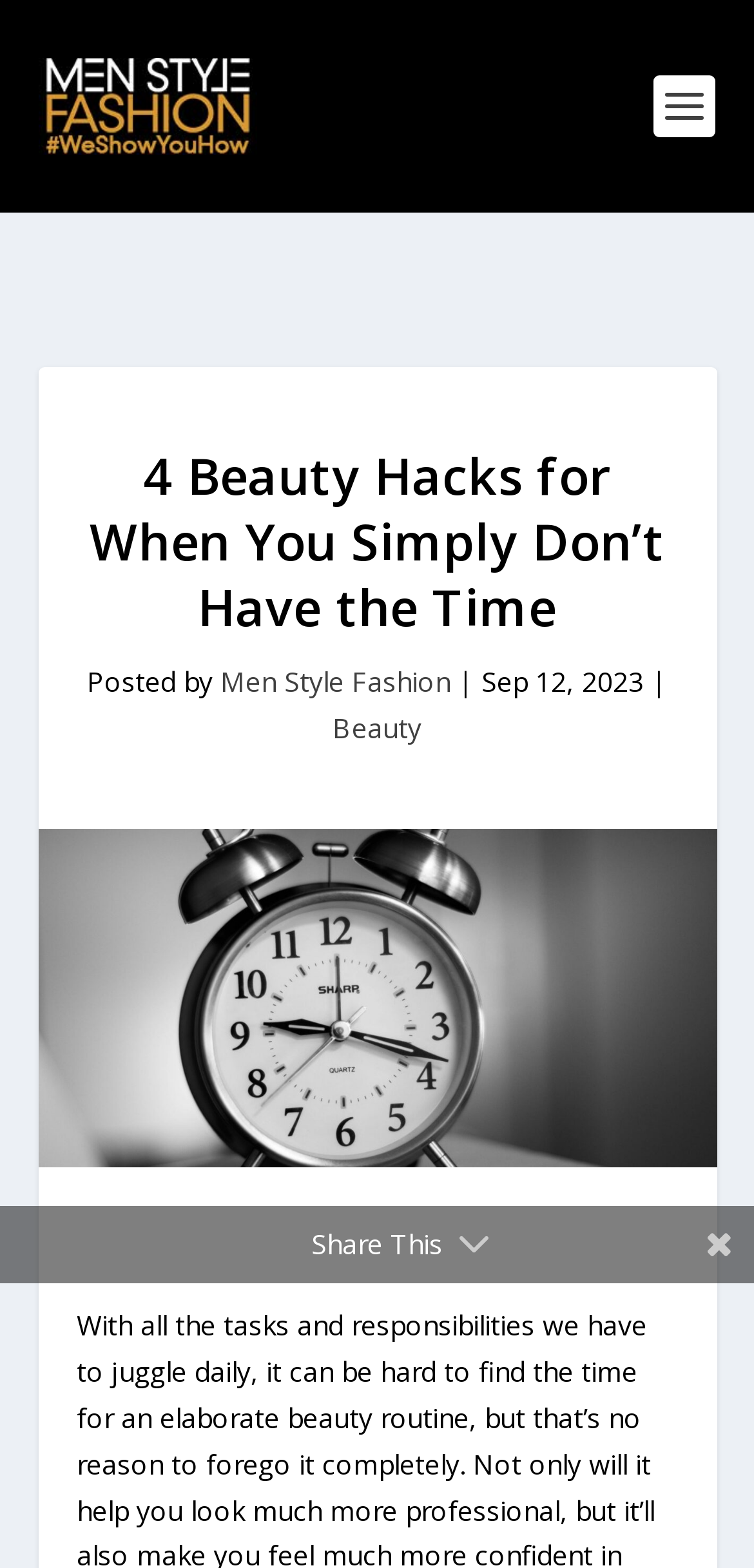What is the category of the article?
Please provide a single word or phrase based on the screenshot.

Beauty